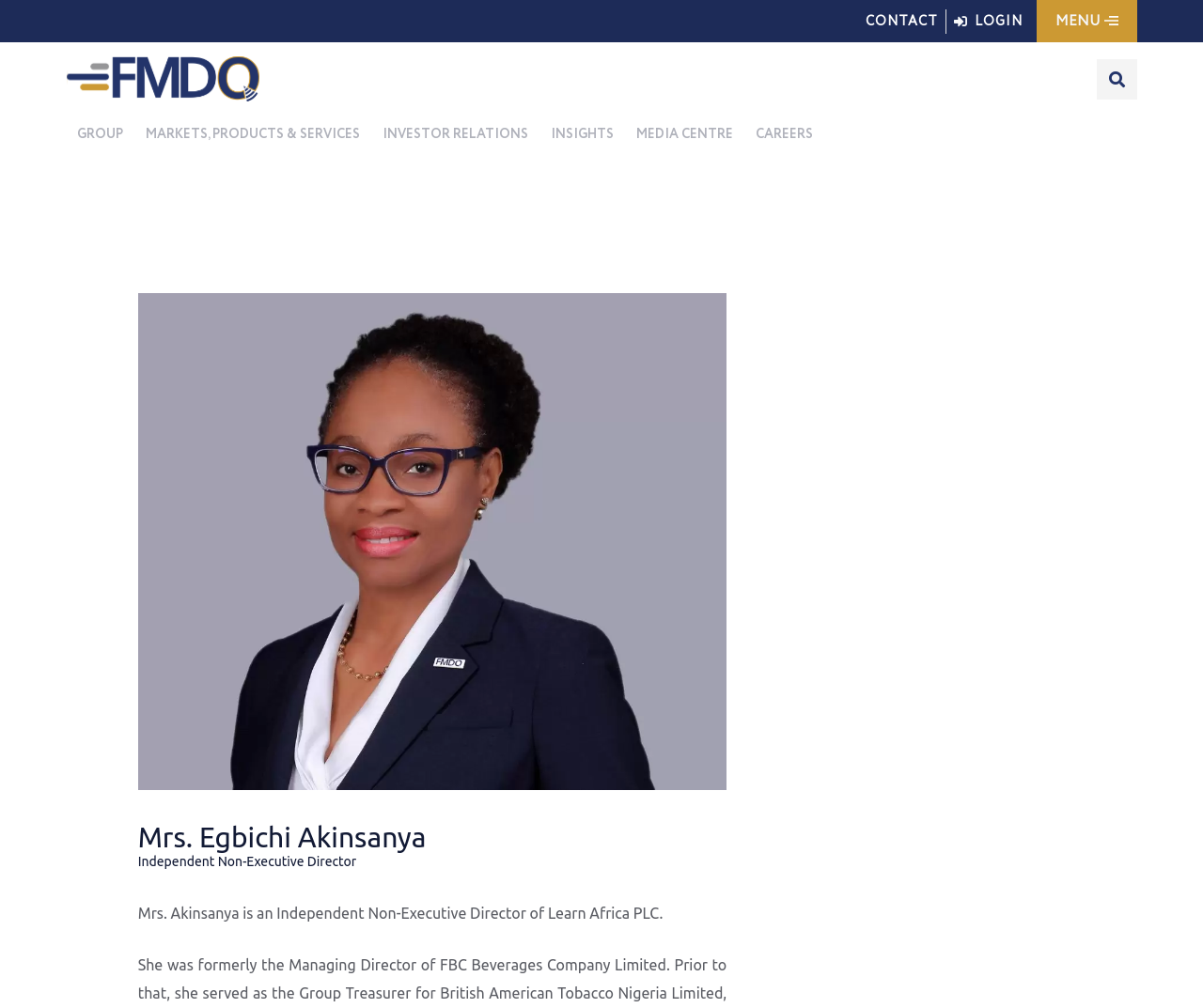Refer to the screenshot and give an in-depth answer to this question: What is the purpose of the search box?

I inferred the purpose of the search box by looking at its location and the presence of a search button next to it. The search box is likely intended for users to search for specific content within the website.